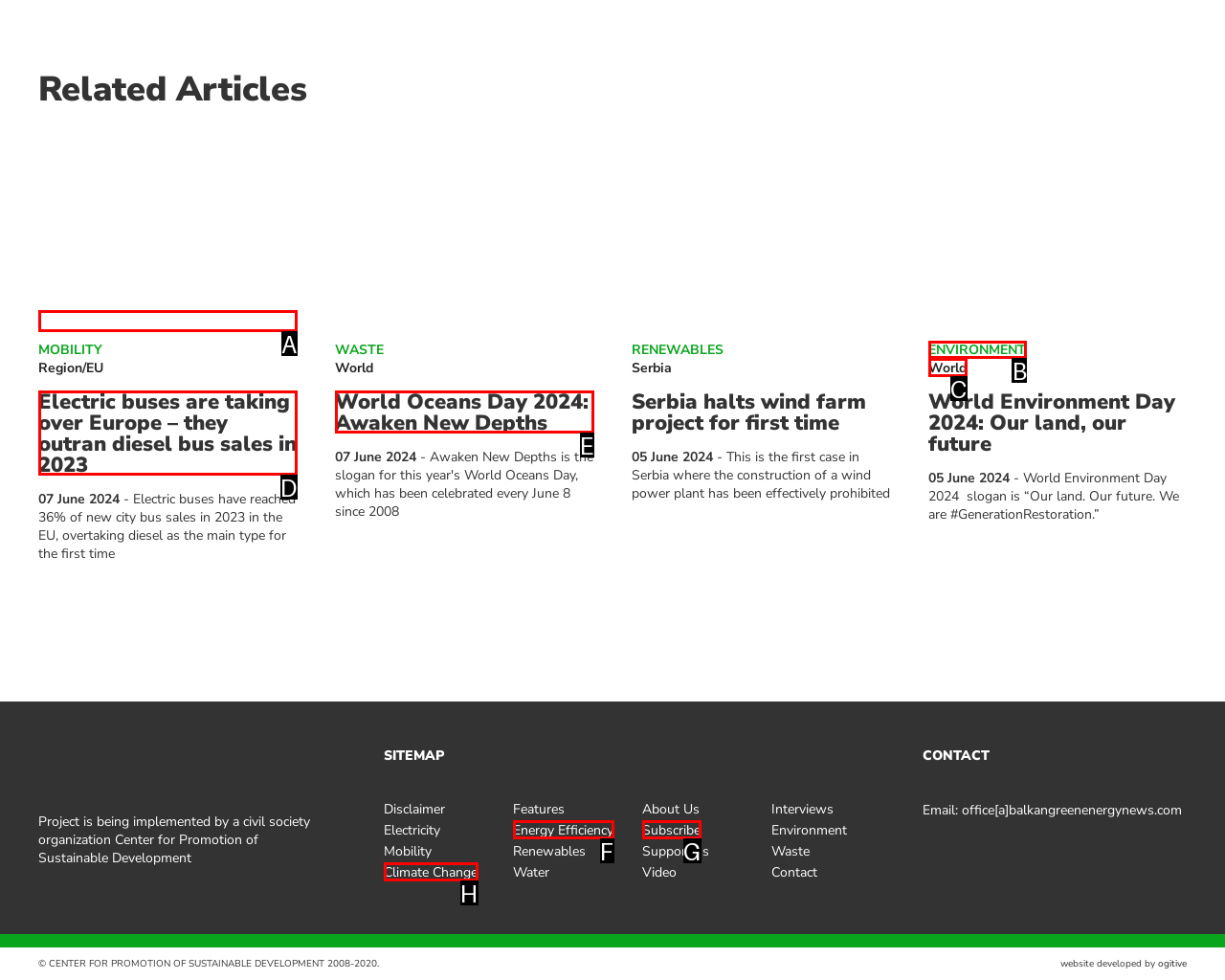Specify which HTML element I should click to complete this instruction: Explore the topic 'Environment' Answer with the letter of the relevant option.

B